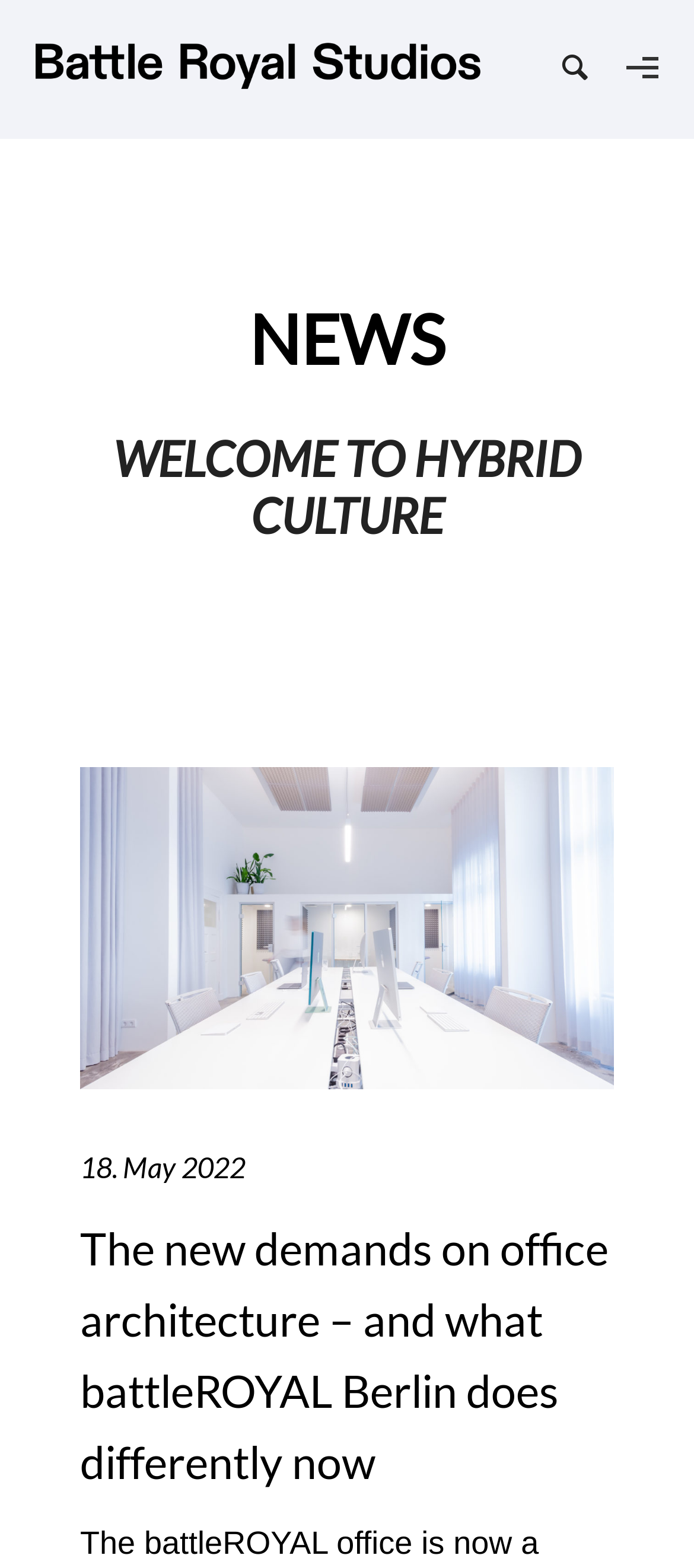Please use the details from the image to answer the following question comprehensively:
What is the name of the studio?

The name of the studio can be found in the top-left corner of the webpage, where it is written as 'Battle Royal Studios' in a link element.